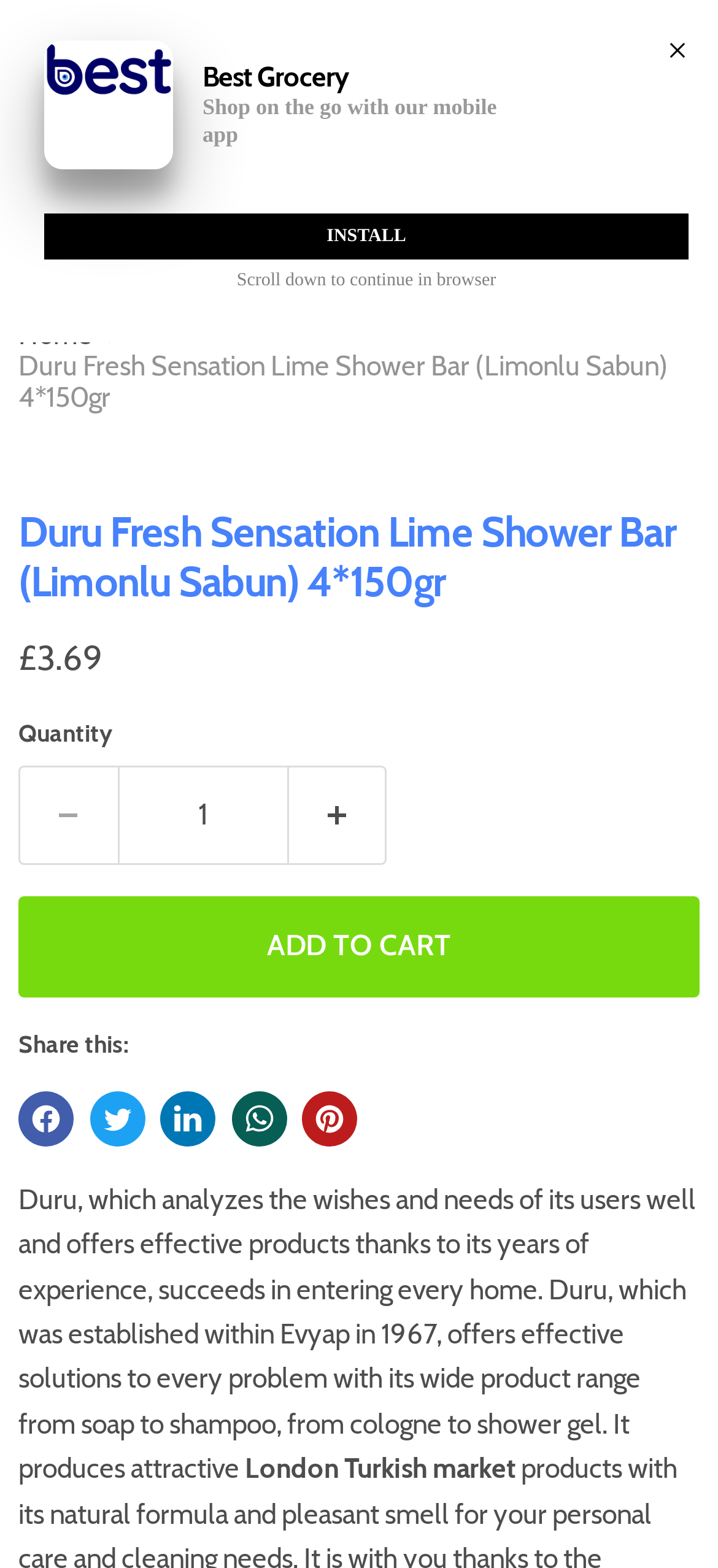With reference to the screenshot, provide a detailed response to the question below:
What is the brand of the shower bar?

Based on the webpage, I can see that the product being displayed is a shower bar, and the brand name is mentioned as 'Duru Fresh Sensation Lime Shower Bar' in the breadcrumbs section and also in the product description.